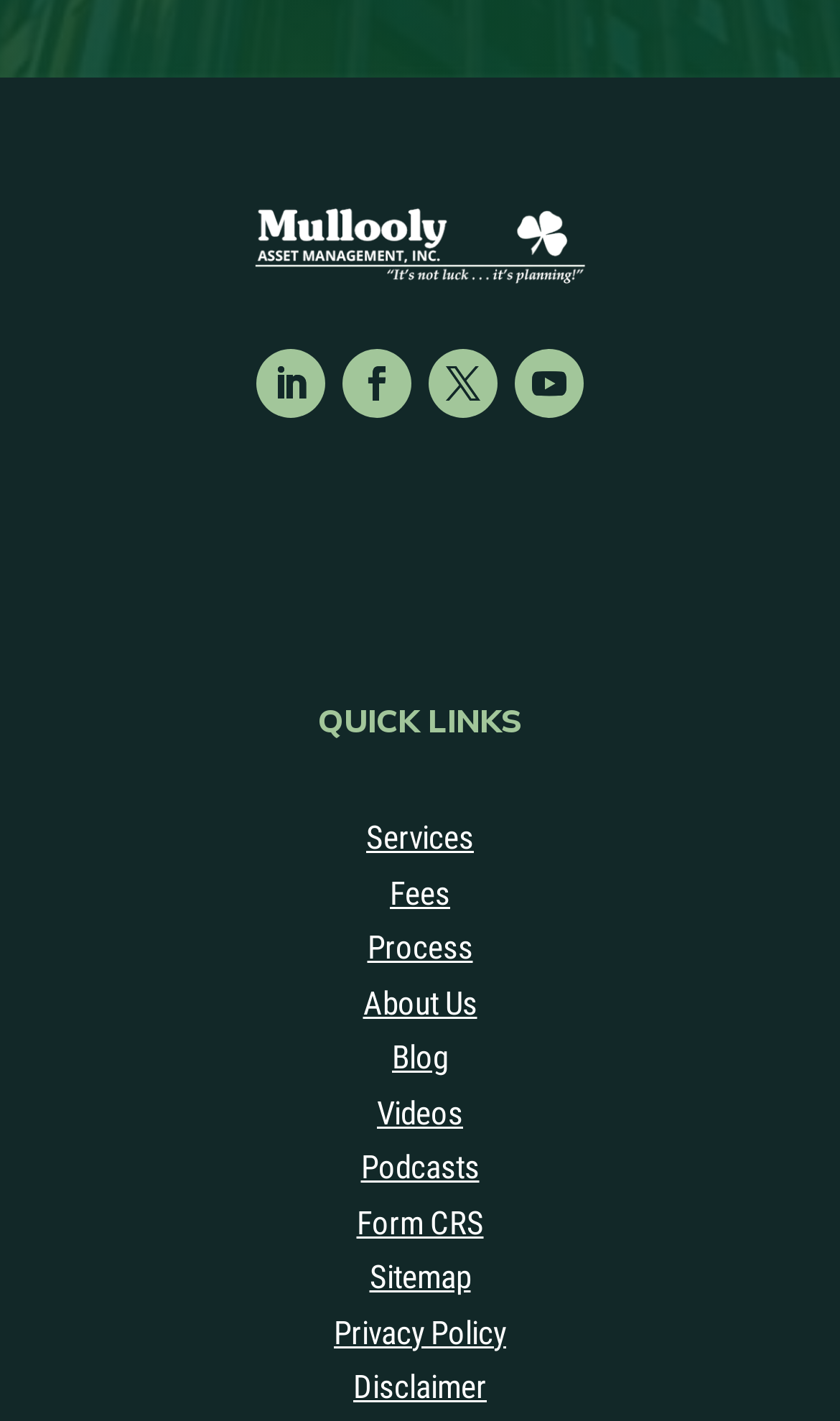Using a single word or phrase, answer the following question: 
What is the first link in the QUICK LINKS section?

Services